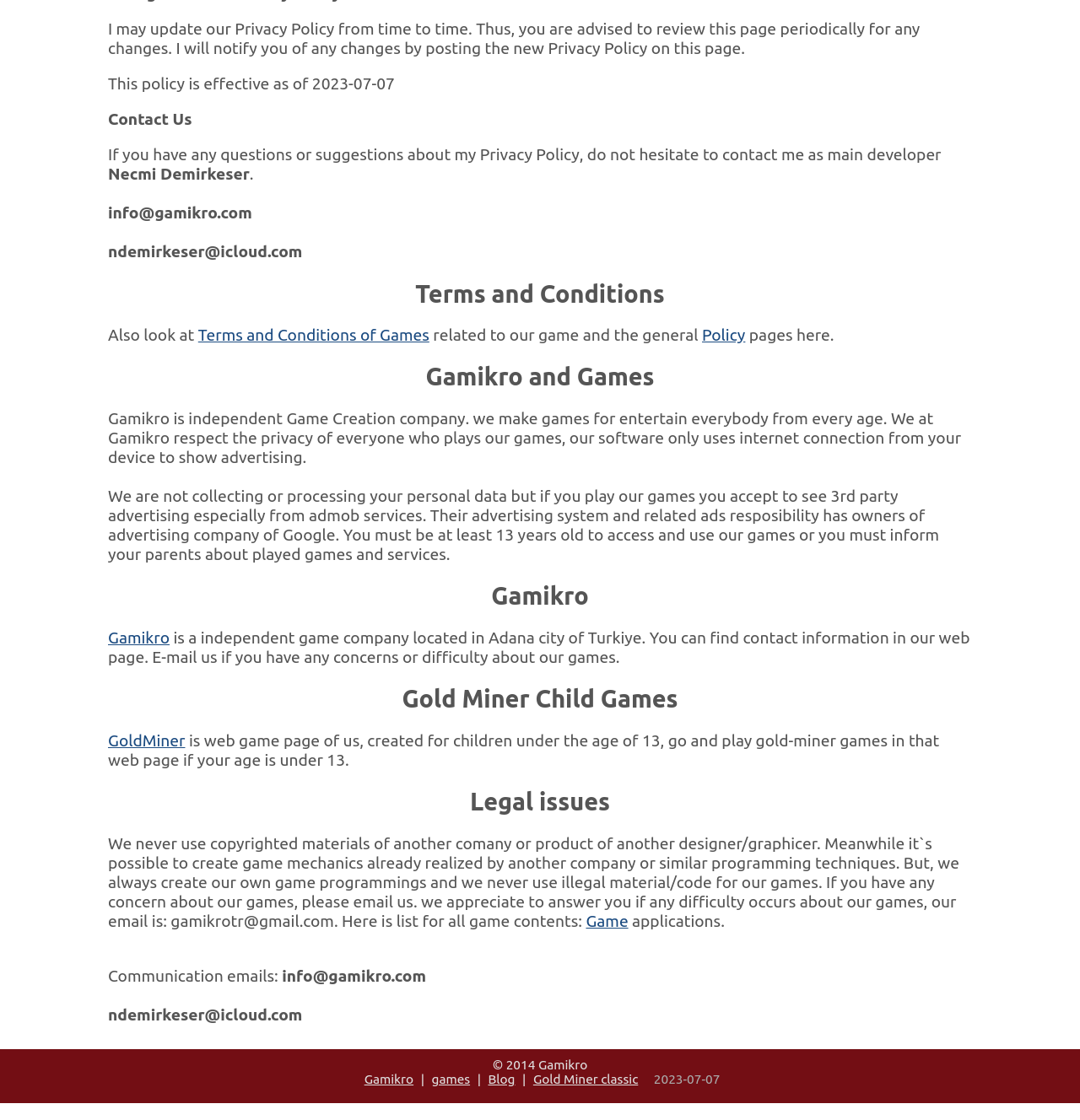Determine the bounding box coordinates of the region I should click to achieve the following instruction: "Read Terms and Conditions of Games". Ensure the bounding box coordinates are four float numbers between 0 and 1, i.e., [left, top, right, bottom].

[0.183, 0.291, 0.398, 0.307]